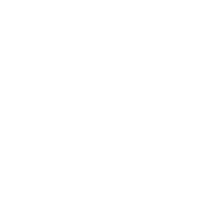Generate an elaborate caption for the given image.

This image features a collection of miniature trees, specifically designed for model train scenery, known as "Mini Trees." These charming decorations are perfect for enhancing dioramas and creating realistic landscapes in various hobby projects. The trees are likely crafted from high-quality materials to ensure durability while maintaining a lifelike appearance. This product, labeled as part of a set, emphasizes creativity in model building and can add a touch of nature to any miniature setting.